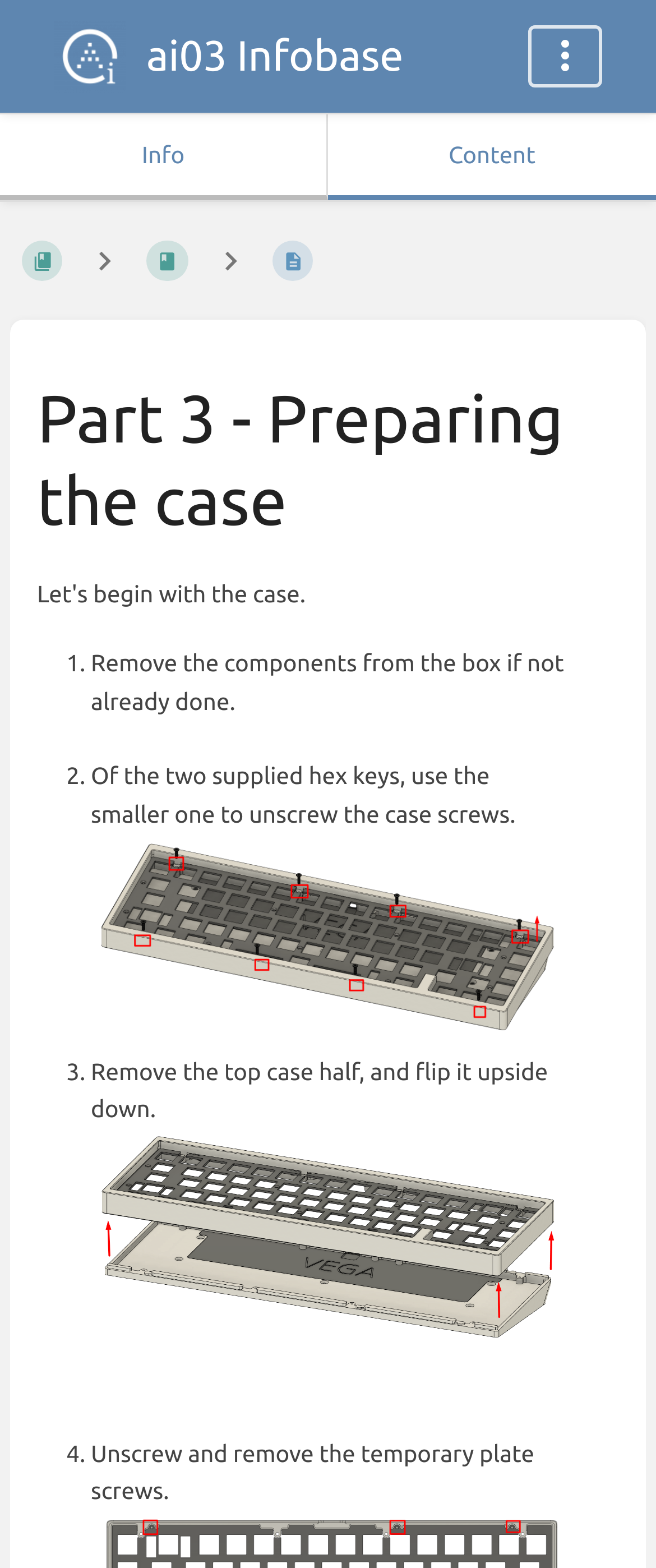What is the purpose of the temporary plate screws?
Can you offer a detailed and complete answer to this question?

I read the static text associated with the list marker '4.', which says 'Unscrew and remove the temporary plate screws.' This indicates that the purpose of the temporary plate screws is to be unscrewed and removed.